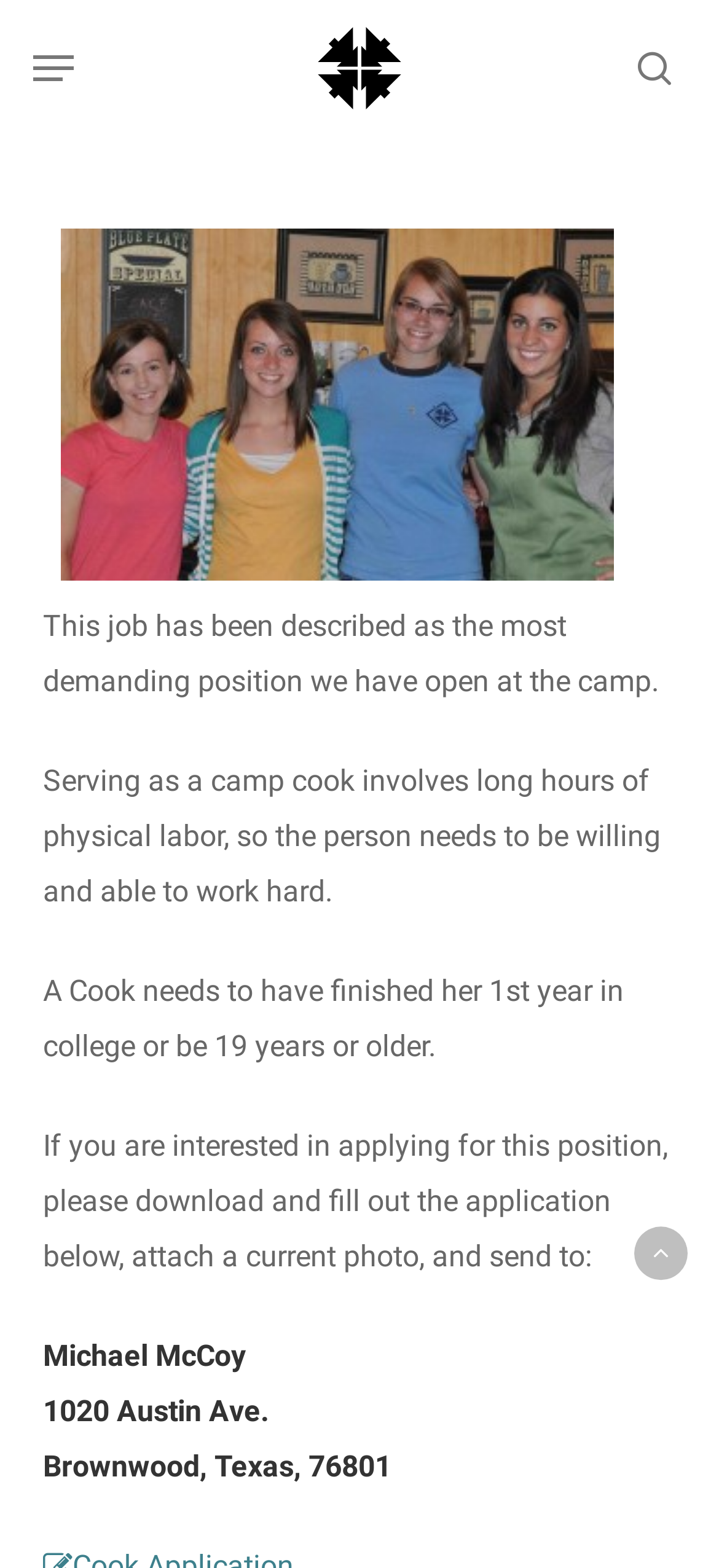What is the city and state of the address to send the application to?
From the screenshot, supply a one-word or short-phrase answer.

Brownwood, Texas